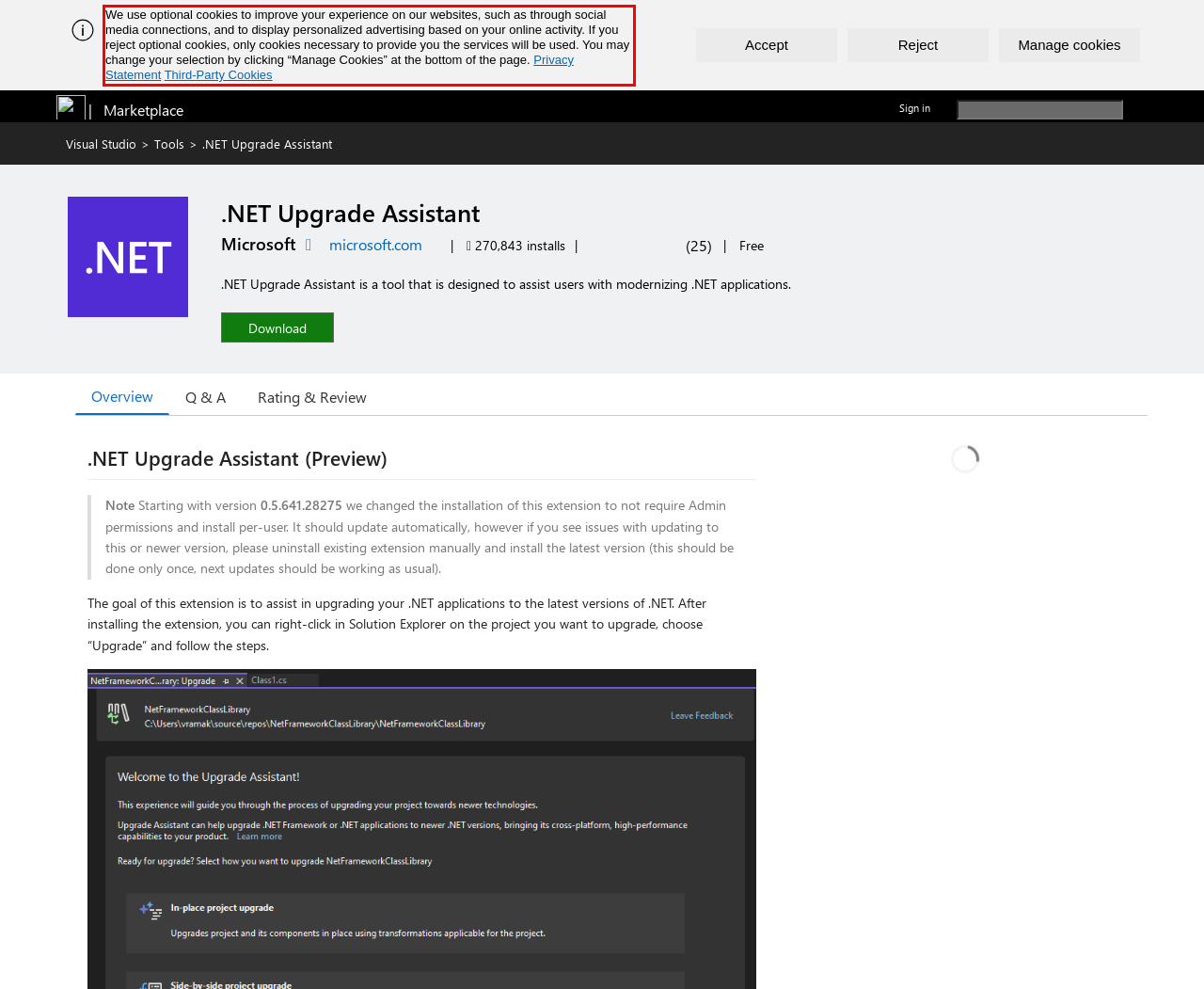From the screenshot of the webpage, locate the red bounding box and extract the text contained within that area.

We use optional cookies to improve your experience on our websites, such as through social media connections, and to display personalized advertising based on your online activity. If you reject optional cookies, only cookies necessary to provide you the services will be used. You may change your selection by clicking “Manage Cookies” at the bottom of the page. Privacy Statement Third-Party Cookies